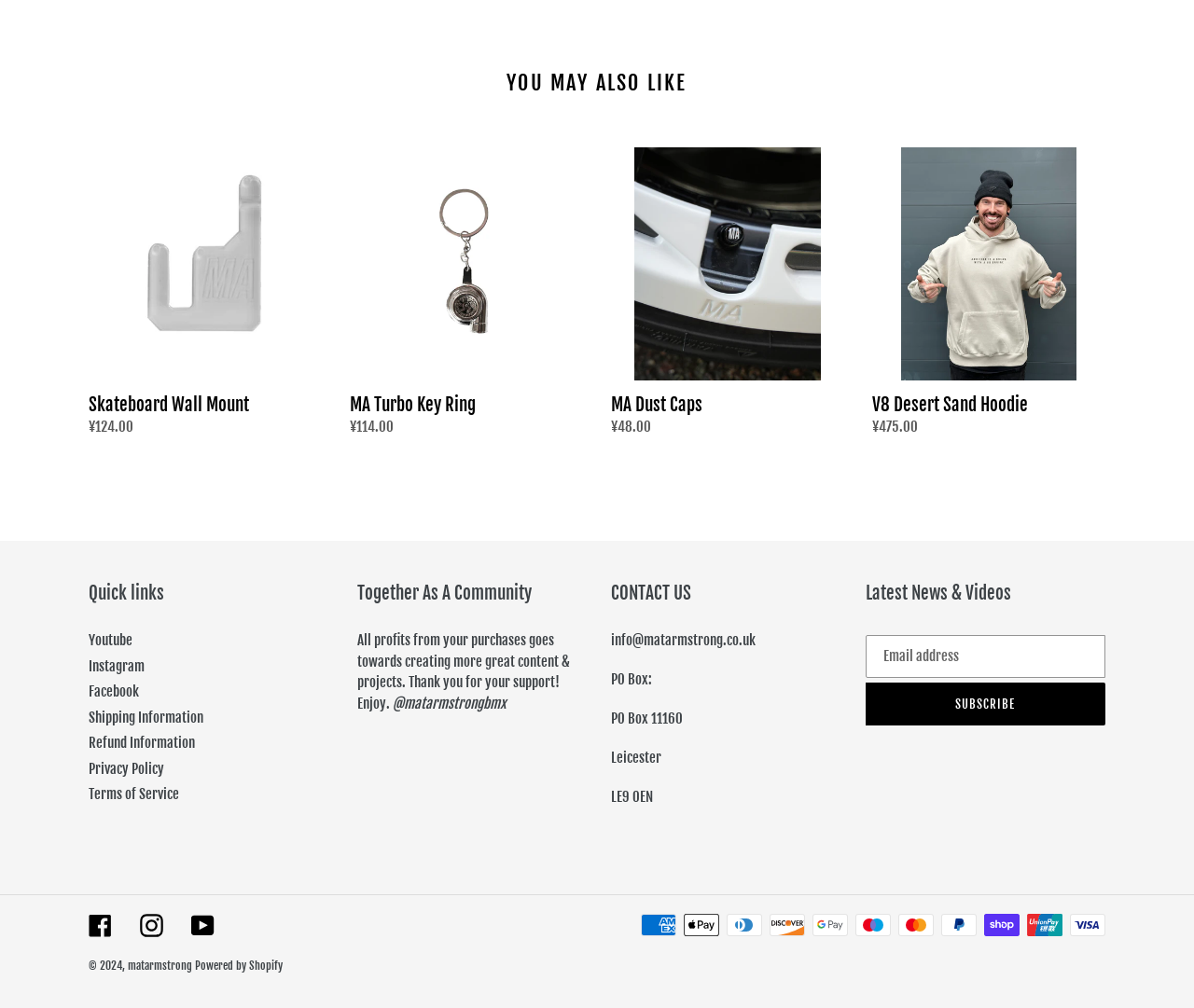Please identify the bounding box coordinates of the element on the webpage that should be clicked to follow this instruction: "Check the refund information". The bounding box coordinates should be given as four float numbers between 0 and 1, formatted as [left, top, right, bottom].

[0.074, 0.728, 0.163, 0.746]